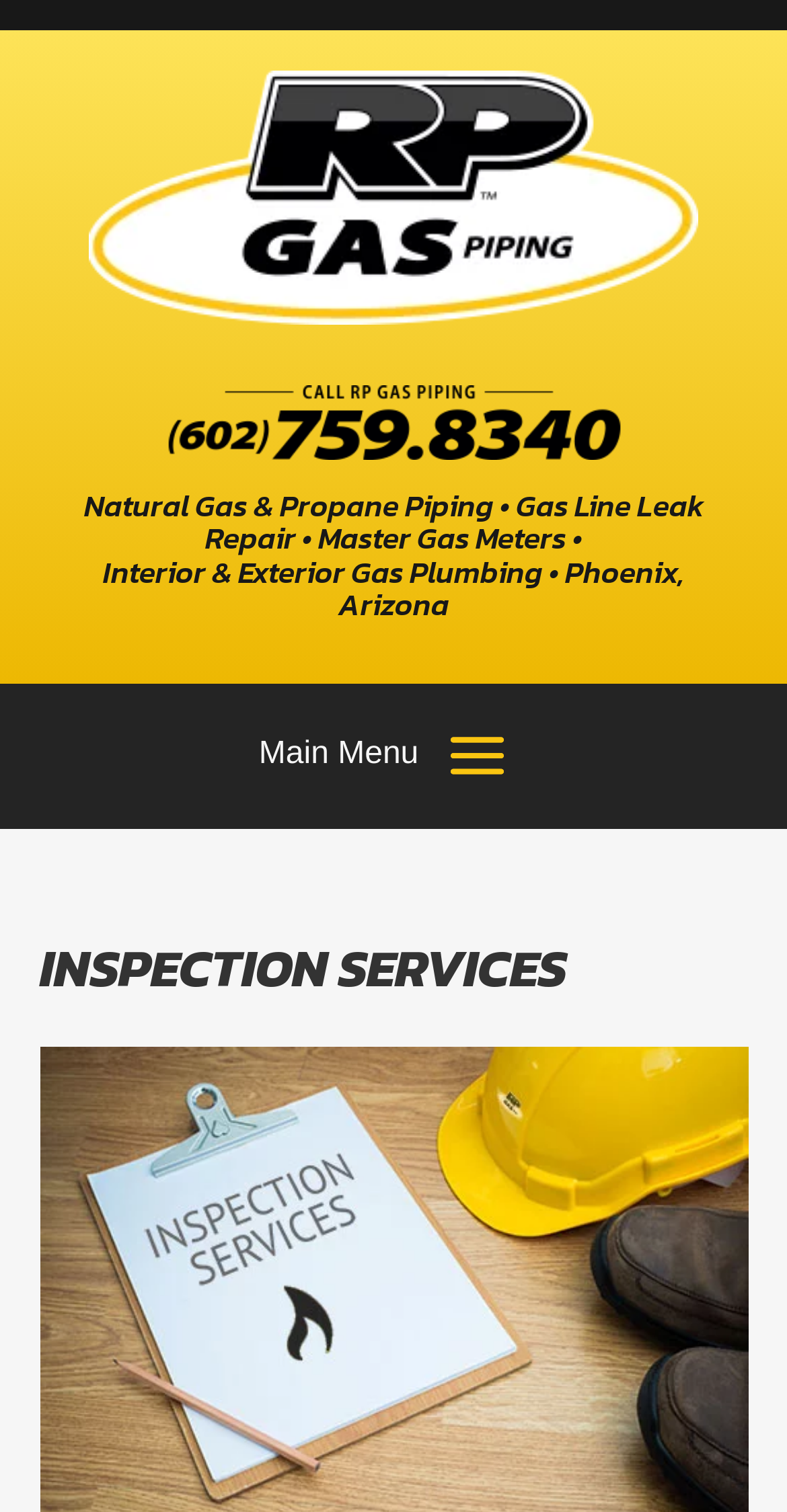What is the name of the company?
Provide a concise answer using a single word or phrase based on the image.

RP Gas Piping